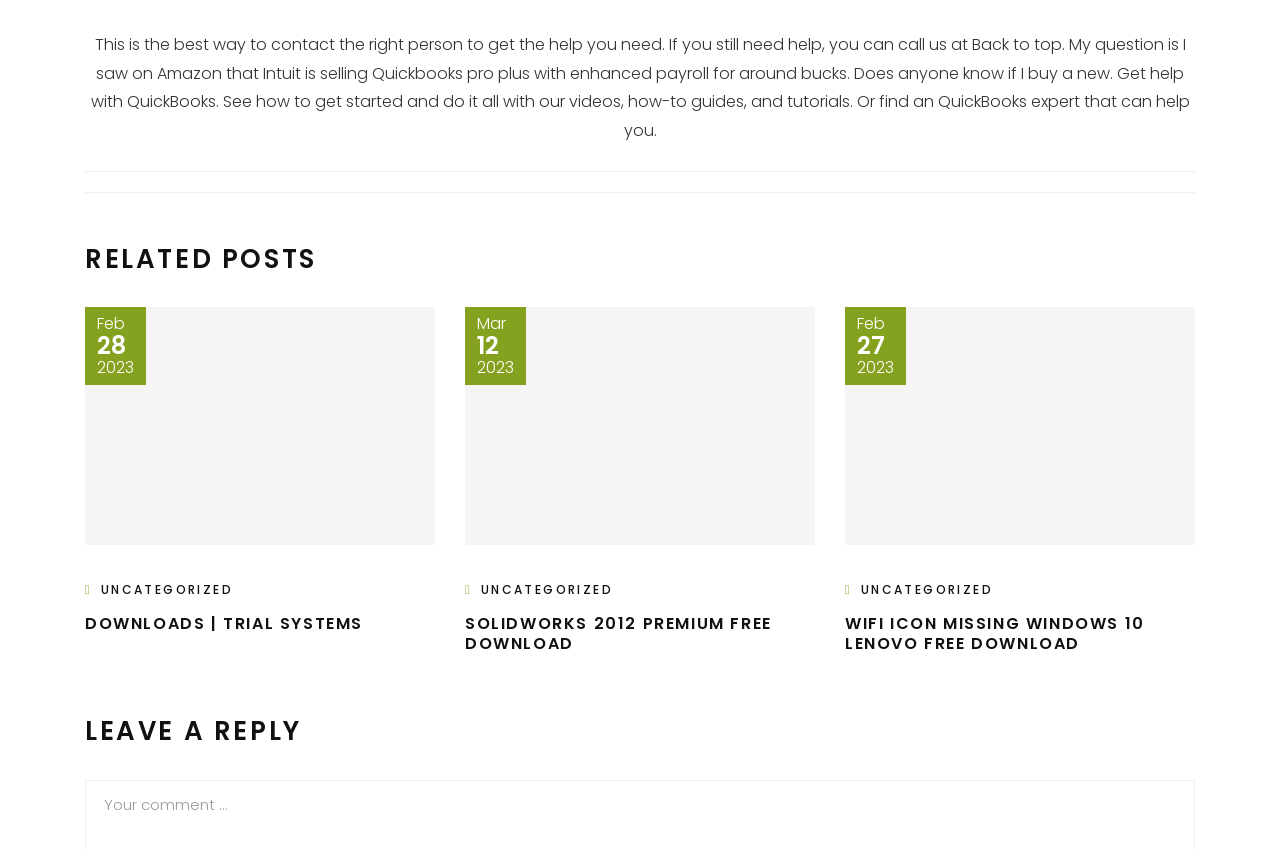Given the description of a UI element: "Uncategorized", identify the bounding box coordinates of the matching element in the webpage screenshot.

[0.672, 0.684, 0.776, 0.704]